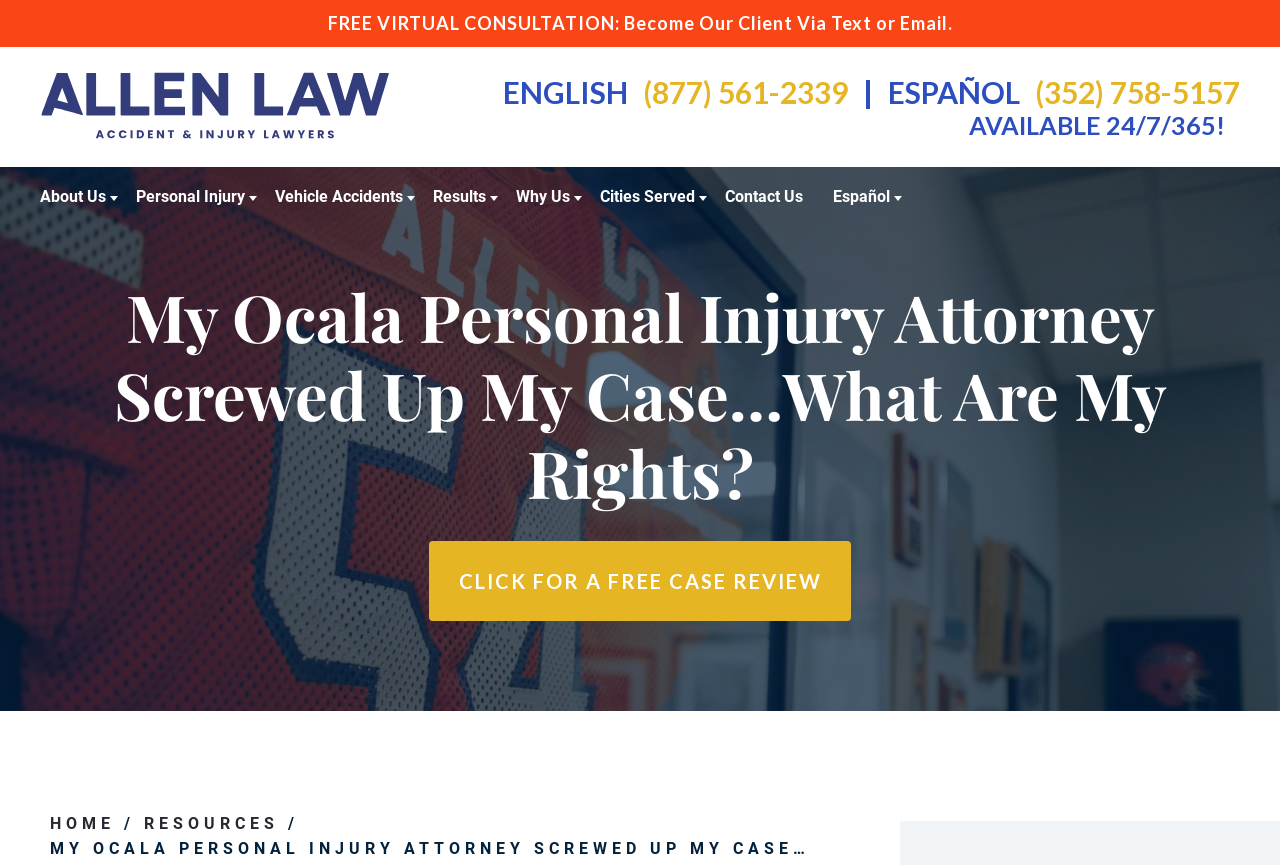Respond with a single word or phrase for the following question: 
What is the language option available on the website?

English and Español